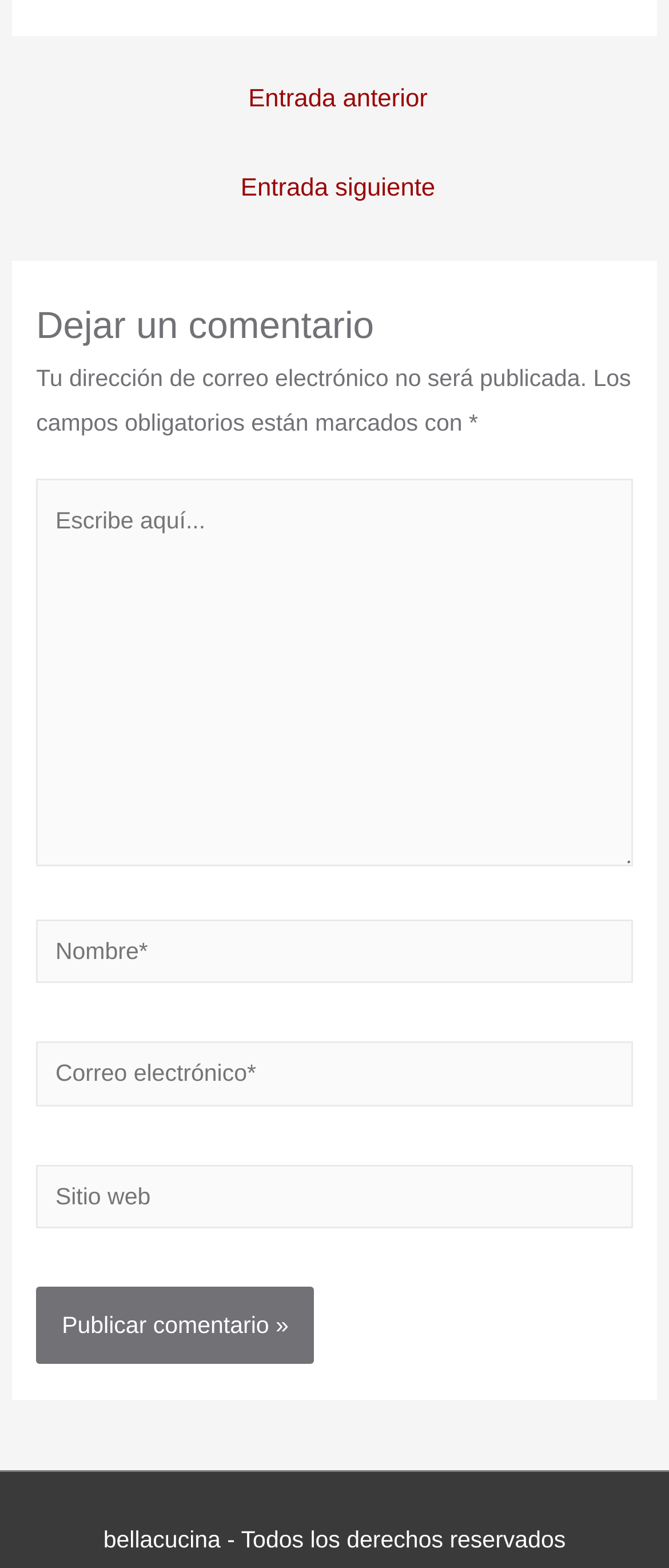Determine the bounding box for the described HTML element: "Entrada siguiente →". Ensure the coordinates are four float numbers between 0 and 1 in the format [left, top, right, bottom].

[0.024, 0.104, 0.986, 0.141]